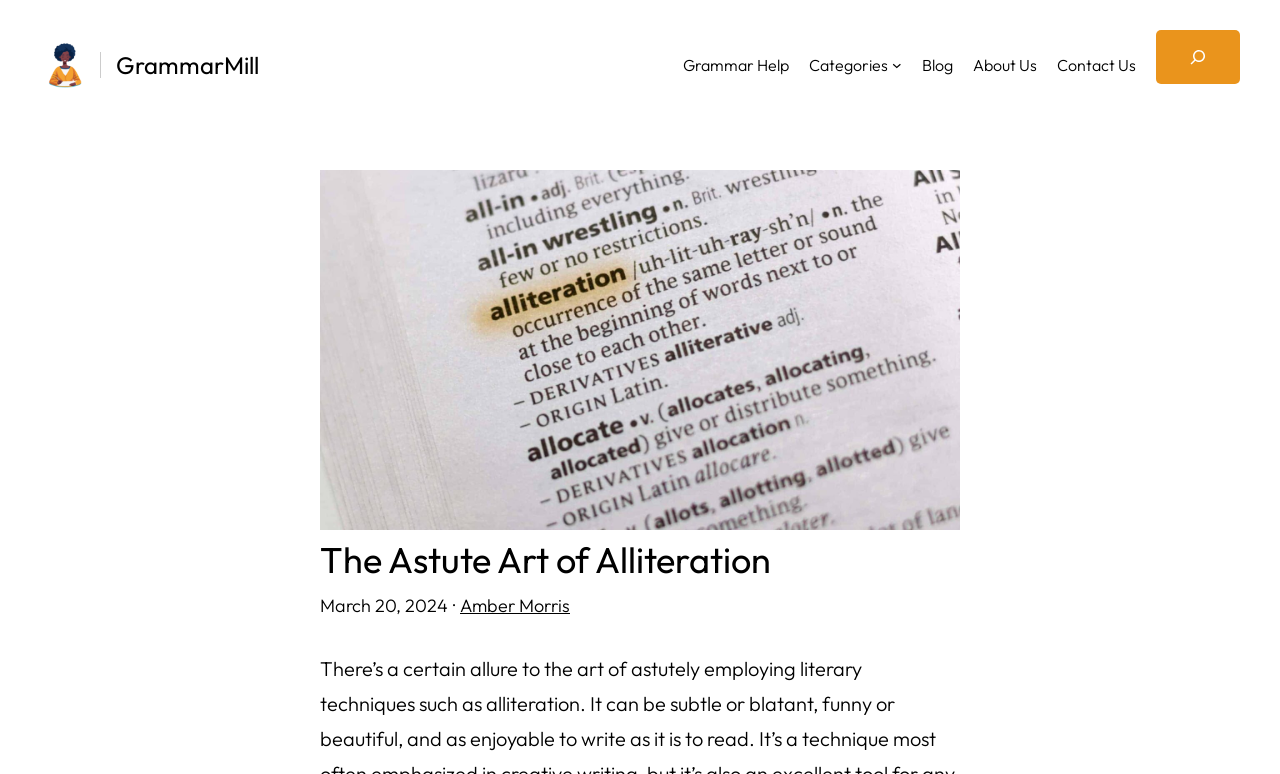Identify the bounding box for the element characterized by the following description: "aria-label="Expand search field"".

[0.903, 0.039, 0.969, 0.109]